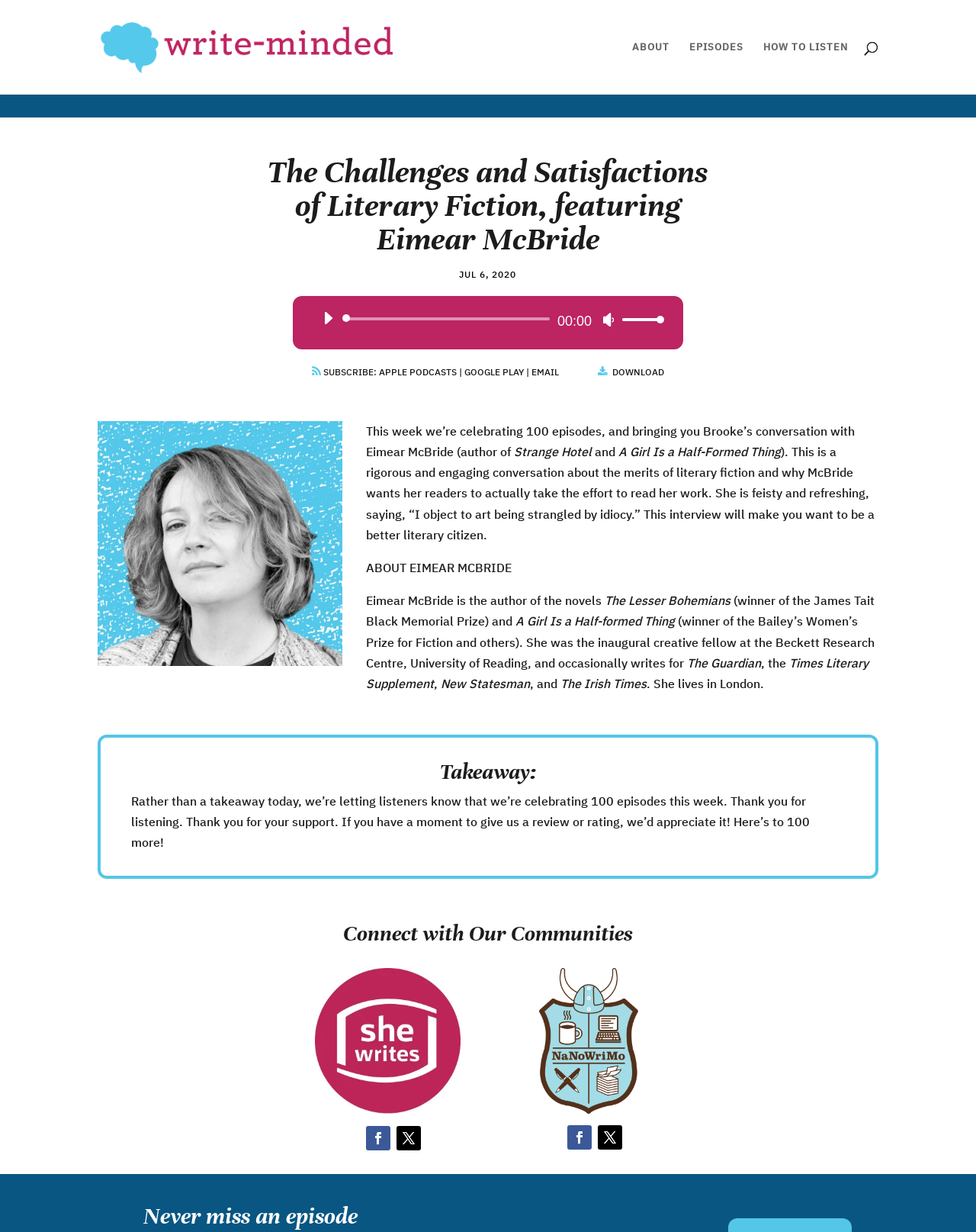Please provide the bounding box coordinates for the element that needs to be clicked to perform the following instruction: "Visit the ABOUT page". The coordinates should be given as four float numbers between 0 and 1, i.e., [left, top, right, bottom].

[0.648, 0.034, 0.686, 0.077]